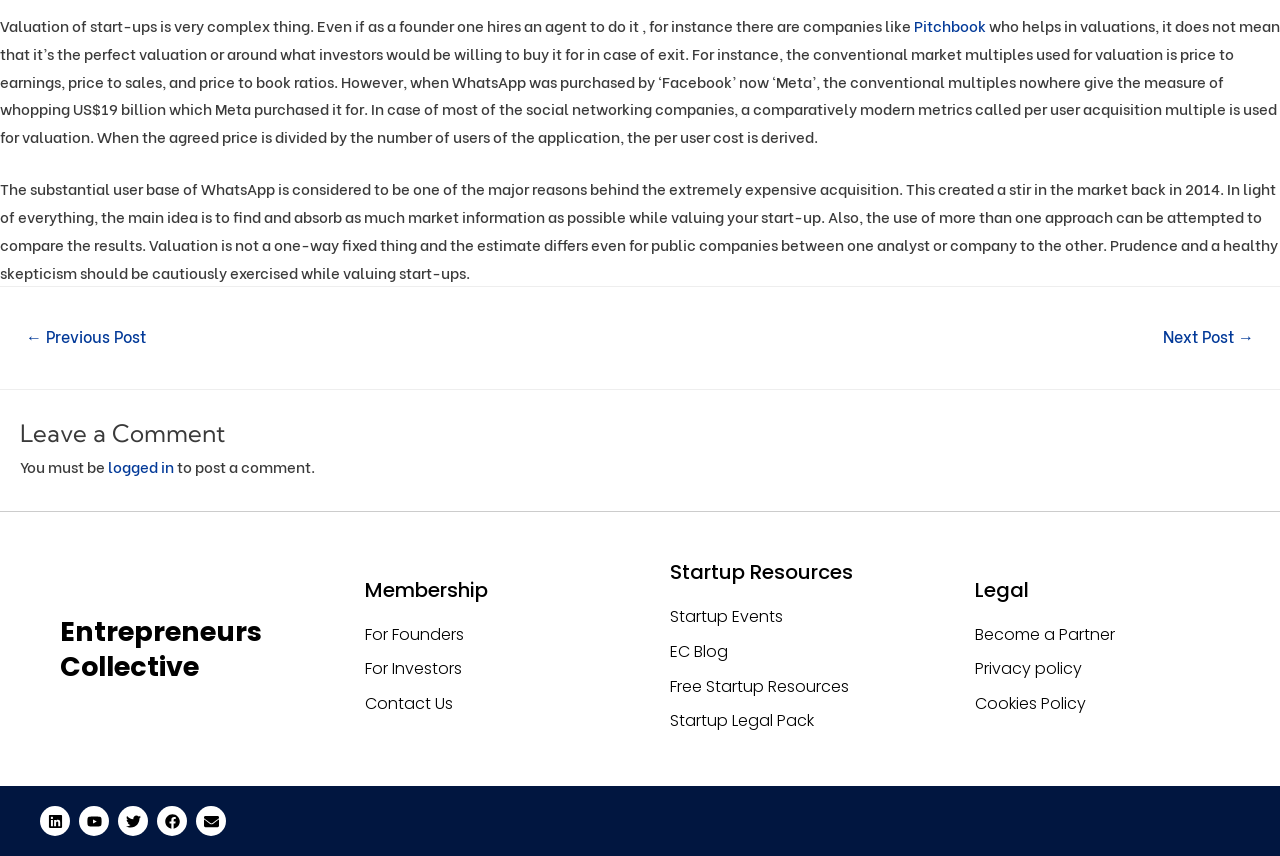Determine the bounding box coordinates of the clickable area required to perform the following instruction: "Click on the 'For Founders' link". The coordinates should be represented as four float numbers between 0 and 1: [left, top, right, bottom].

[0.285, 0.724, 0.477, 0.758]